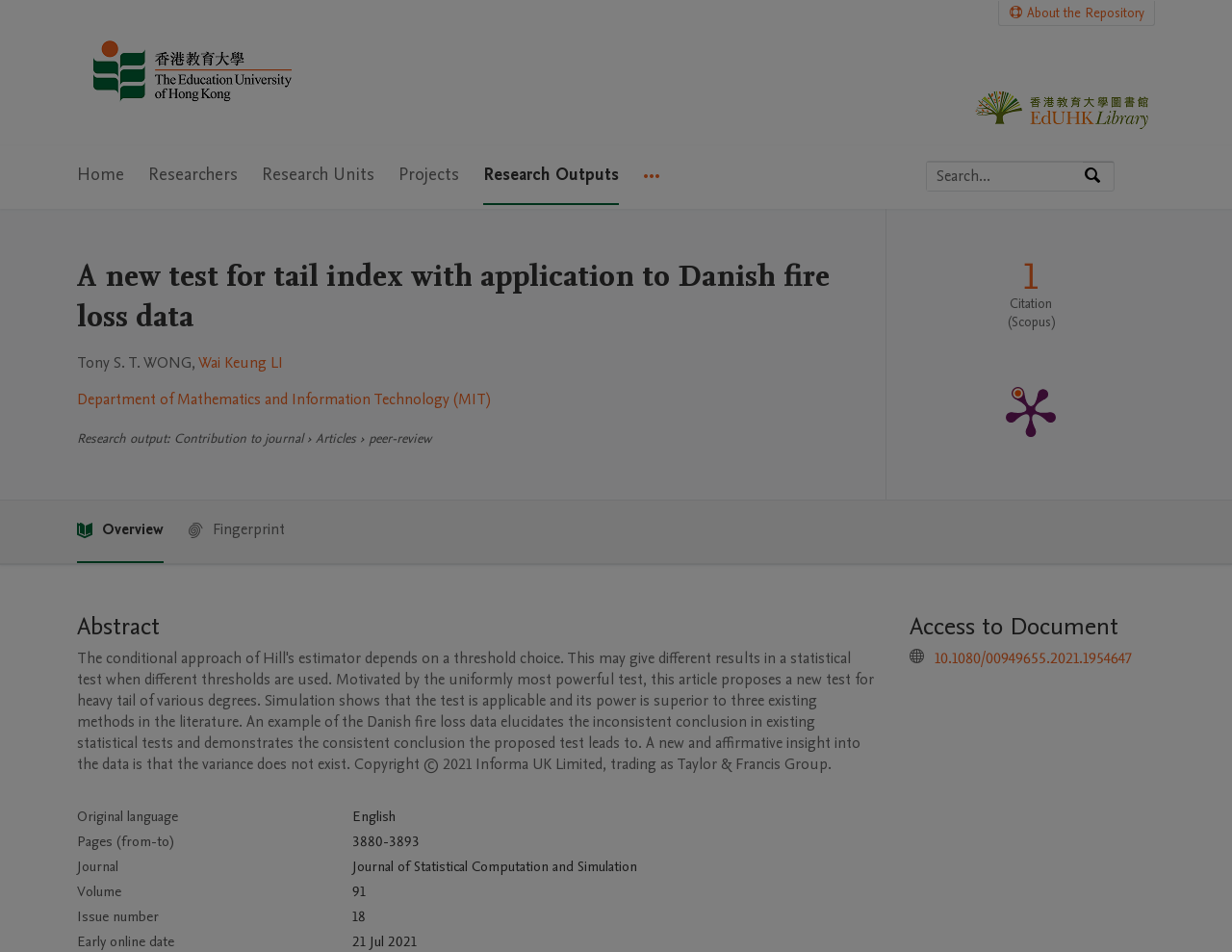Please find the bounding box coordinates for the clickable element needed to perform this instruction: "Access the document".

[0.759, 0.68, 0.919, 0.702]